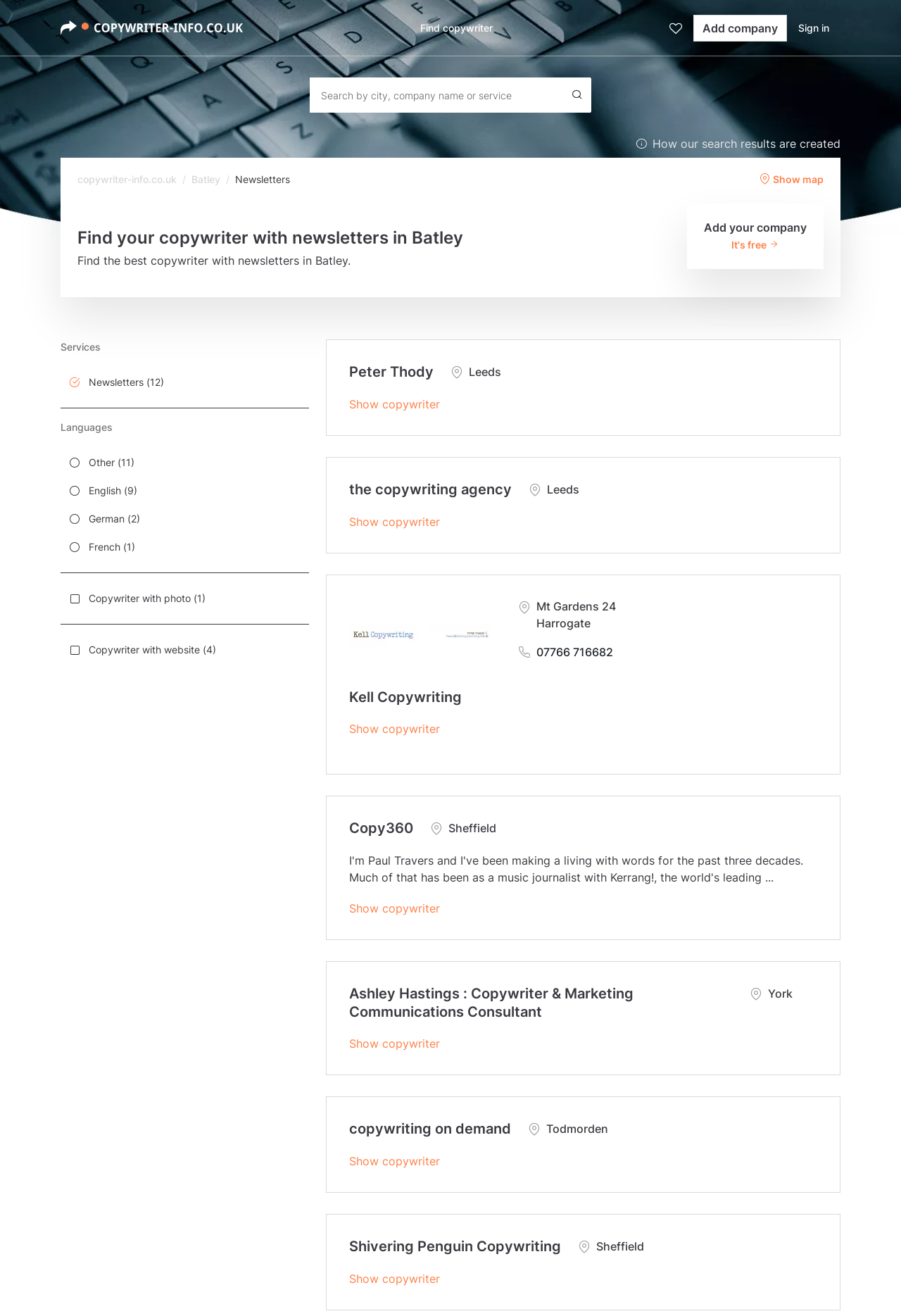Determine the bounding box coordinates of the clickable element to achieve the following action: 'Find copywriter'. Provide the coordinates as four float values between 0 and 1, formatted as [left, top, right, bottom].

[0.454, 0.004, 0.559, 0.038]